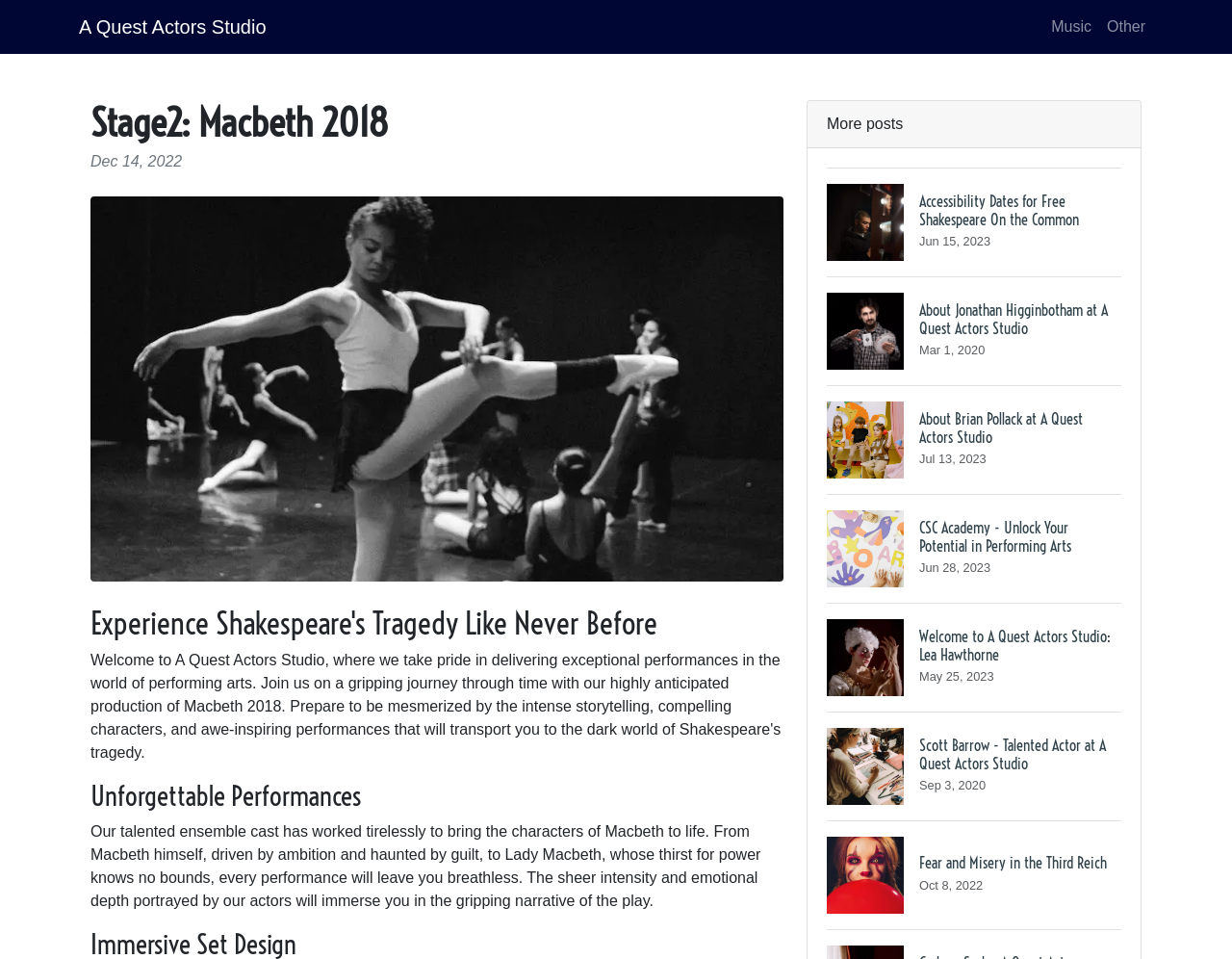What is the title of the last link on the webpage?
Please look at the screenshot and answer in one word or a short phrase.

Fear and Misery in the Third Reich